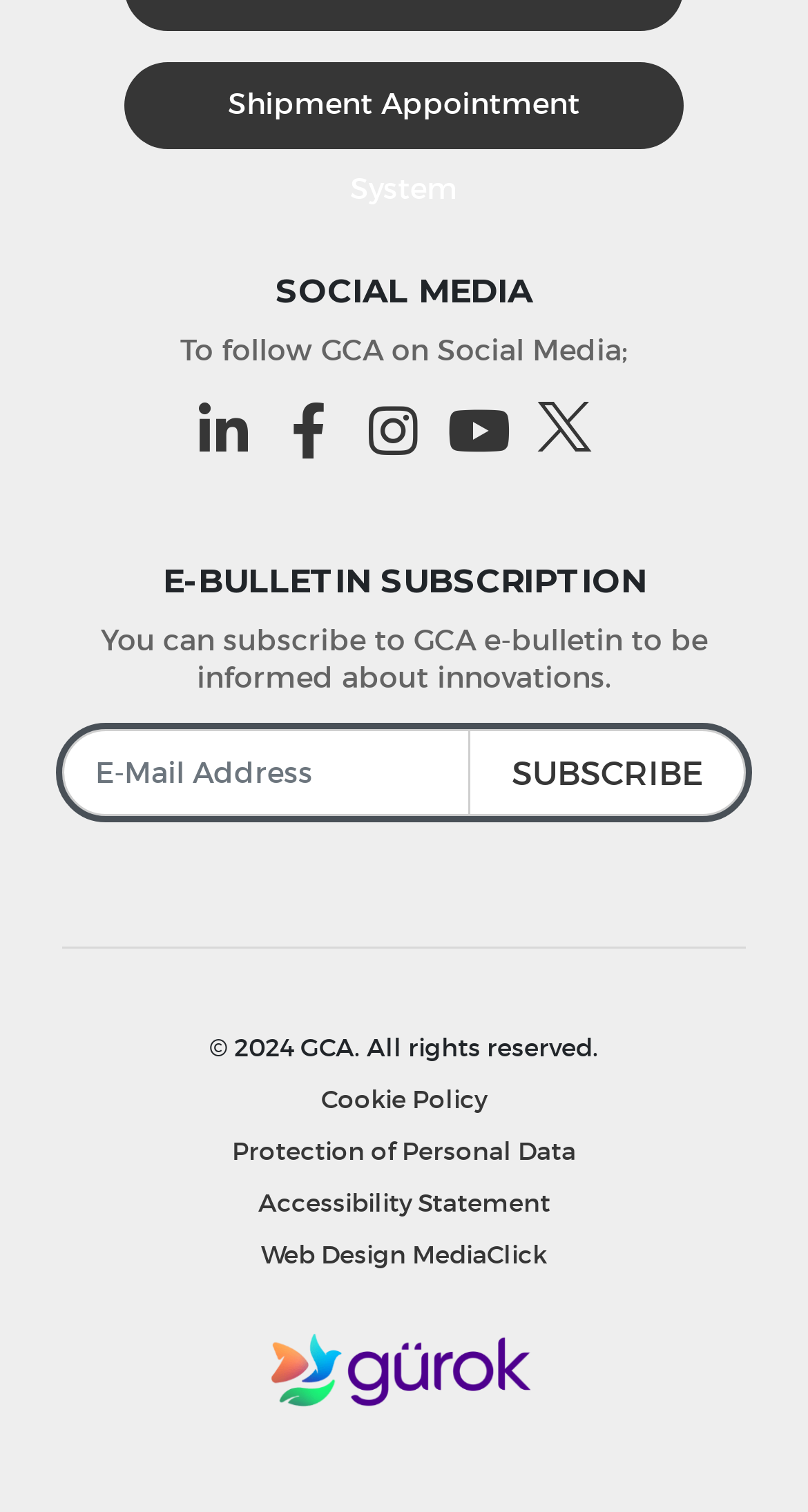Reply to the question with a single word or phrase:
What is the name of the shipment appointment system?

Sevkiyat Randevu Sistemi